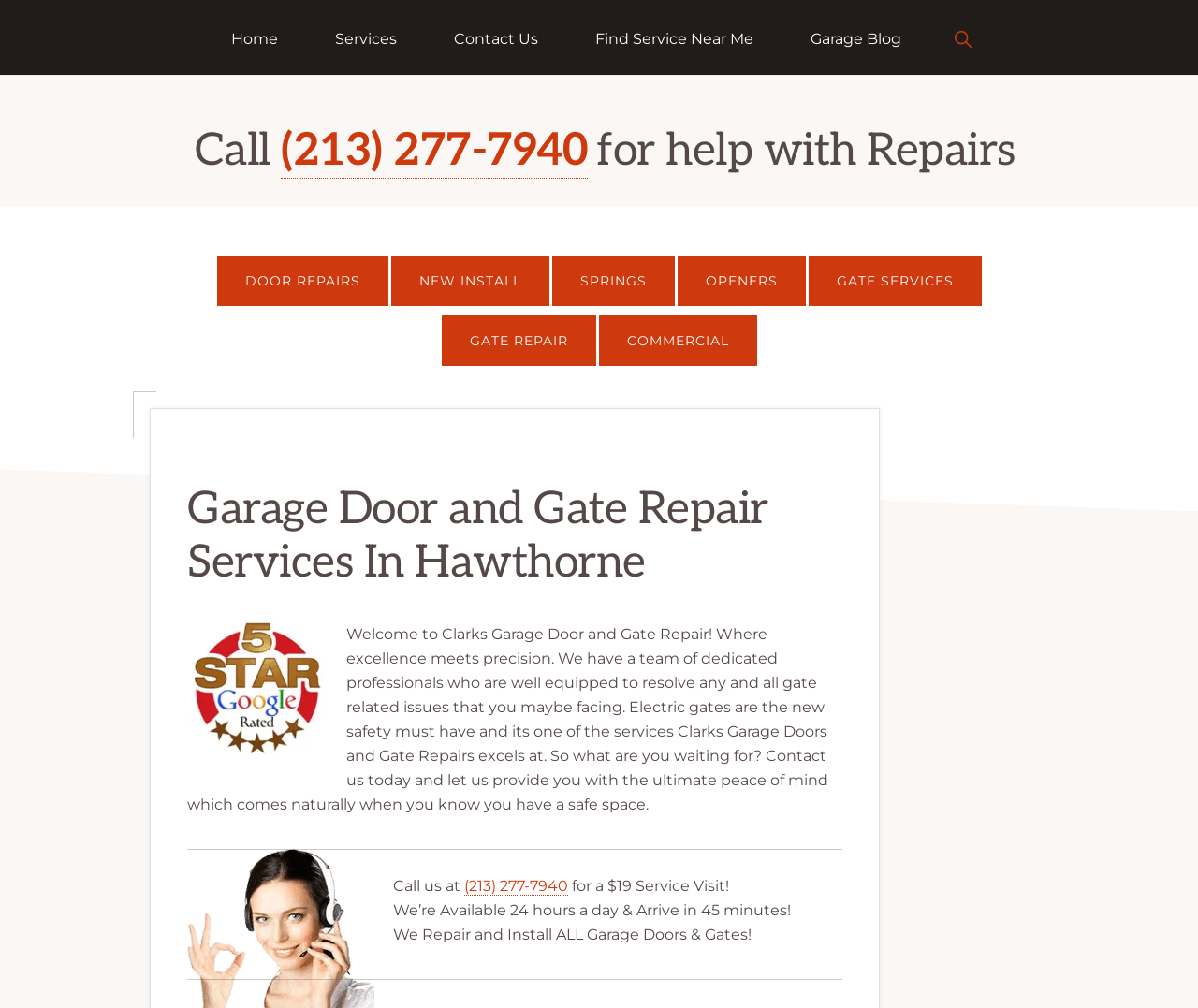Show the bounding box coordinates for the HTML element as described: "Commercial".

[0.5, 0.312, 0.632, 0.363]